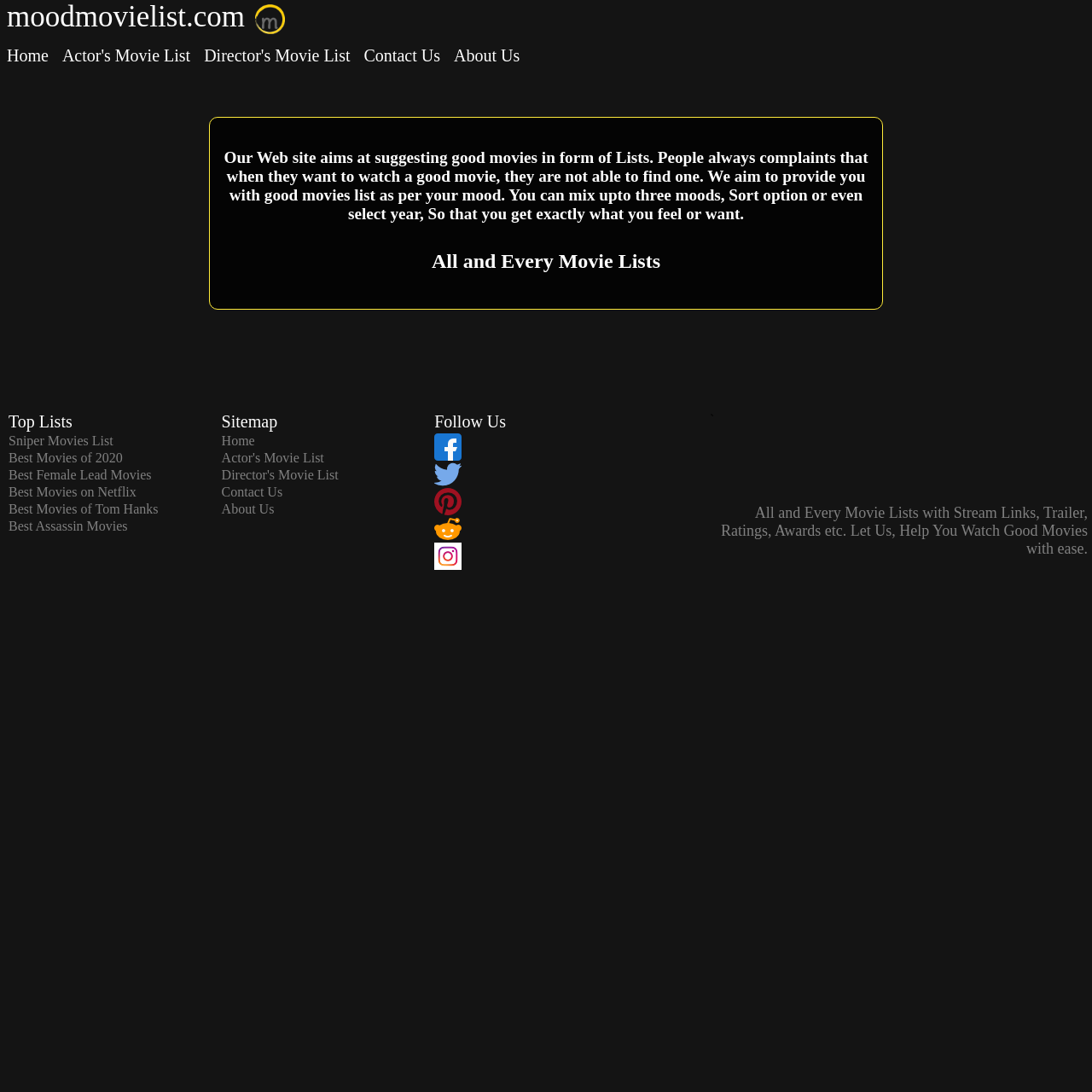Highlight the bounding box coordinates of the element you need to click to perform the following instruction: "browse the Sniper Movies List."

[0.008, 0.397, 0.203, 0.411]